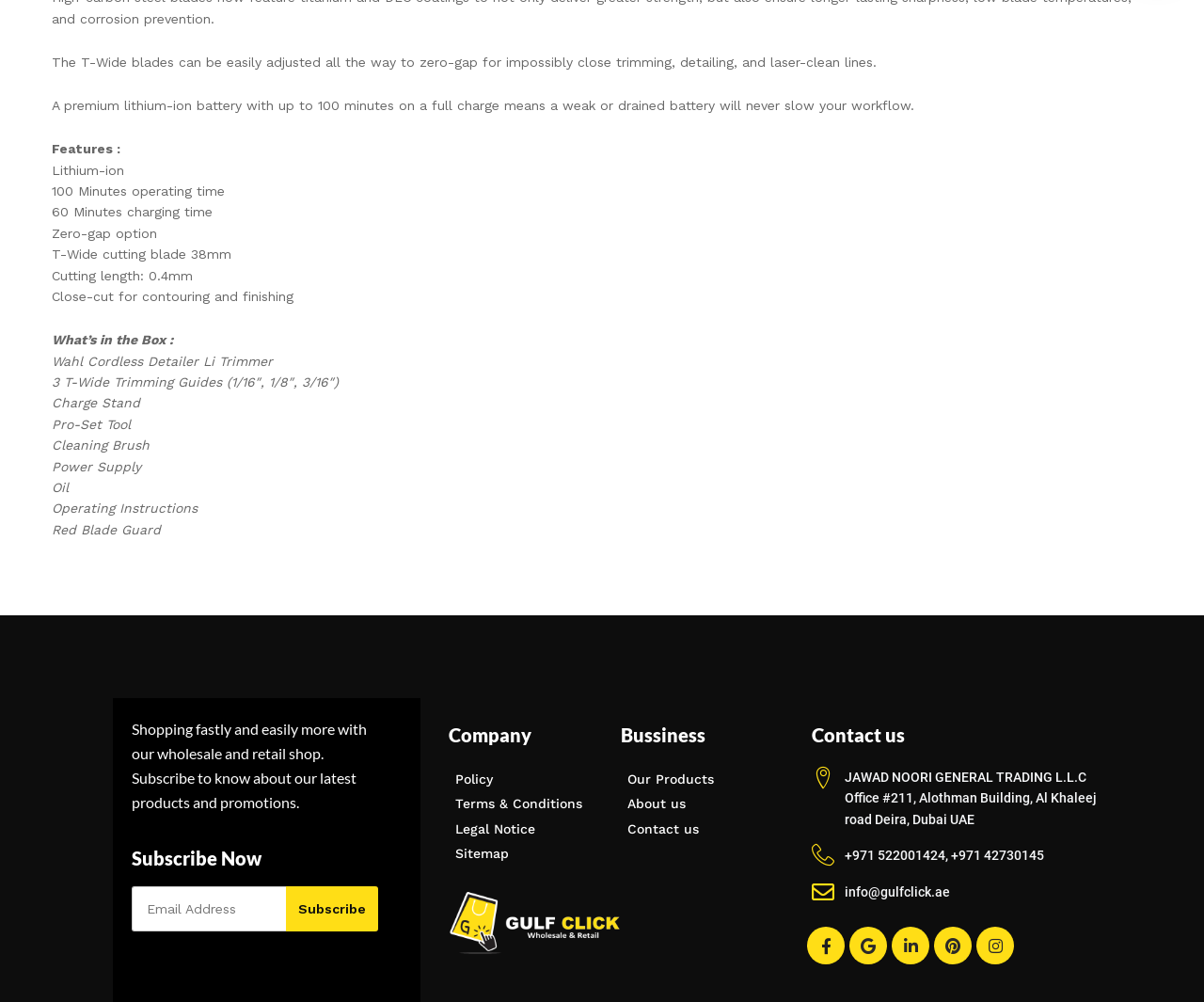Identify the bounding box coordinates of the region I need to click to complete this instruction: "Read FLL Registration now open article".

None